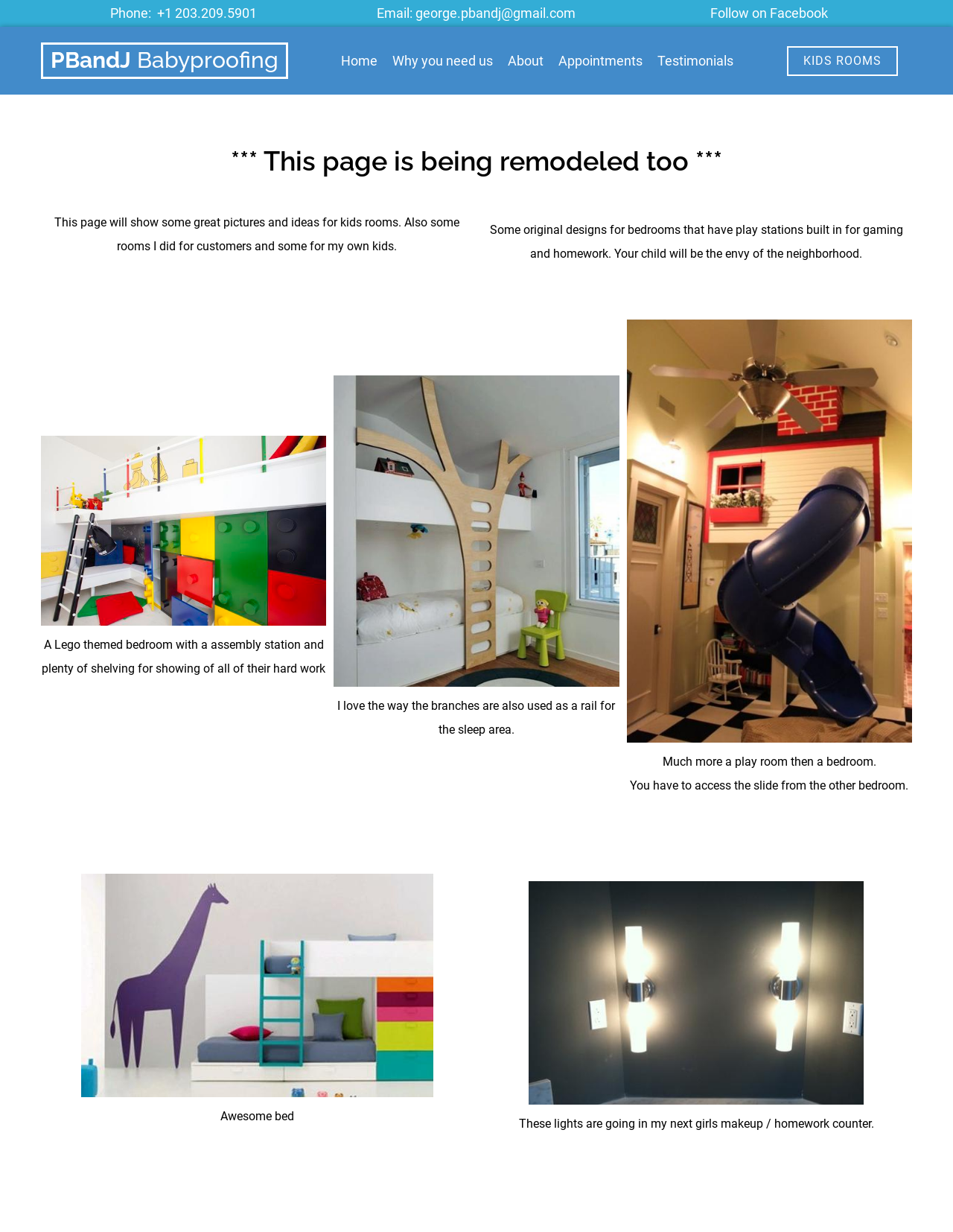Locate the bounding box of the UI element described by: "Home" in the given webpage screenshot.

[0.358, 0.035, 0.396, 0.064]